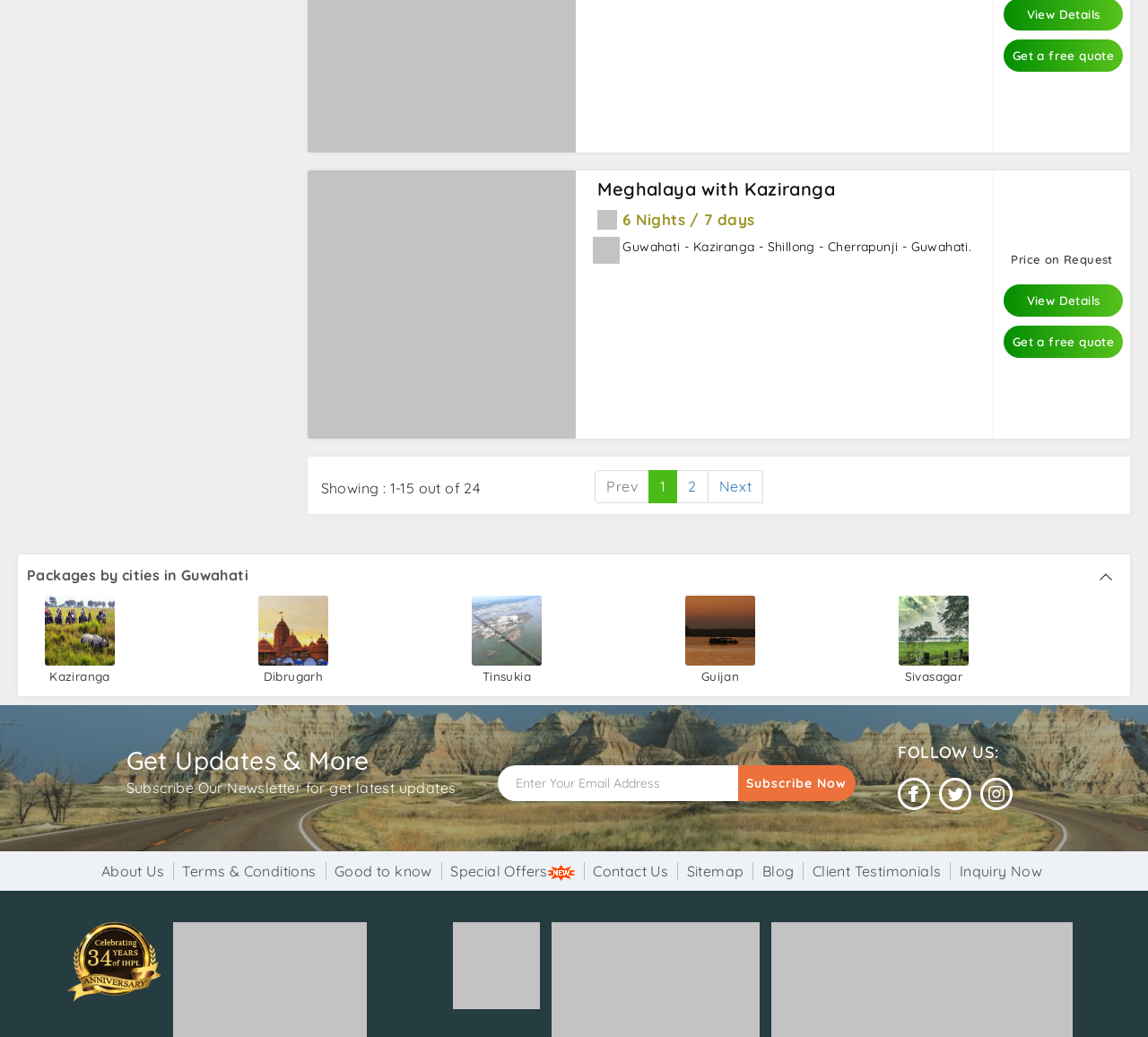Reply to the question with a single word or phrase:
What is the destination of the tour?

Guwahati - Kaziranga - Shillong - Cherrapunji - Guwahati